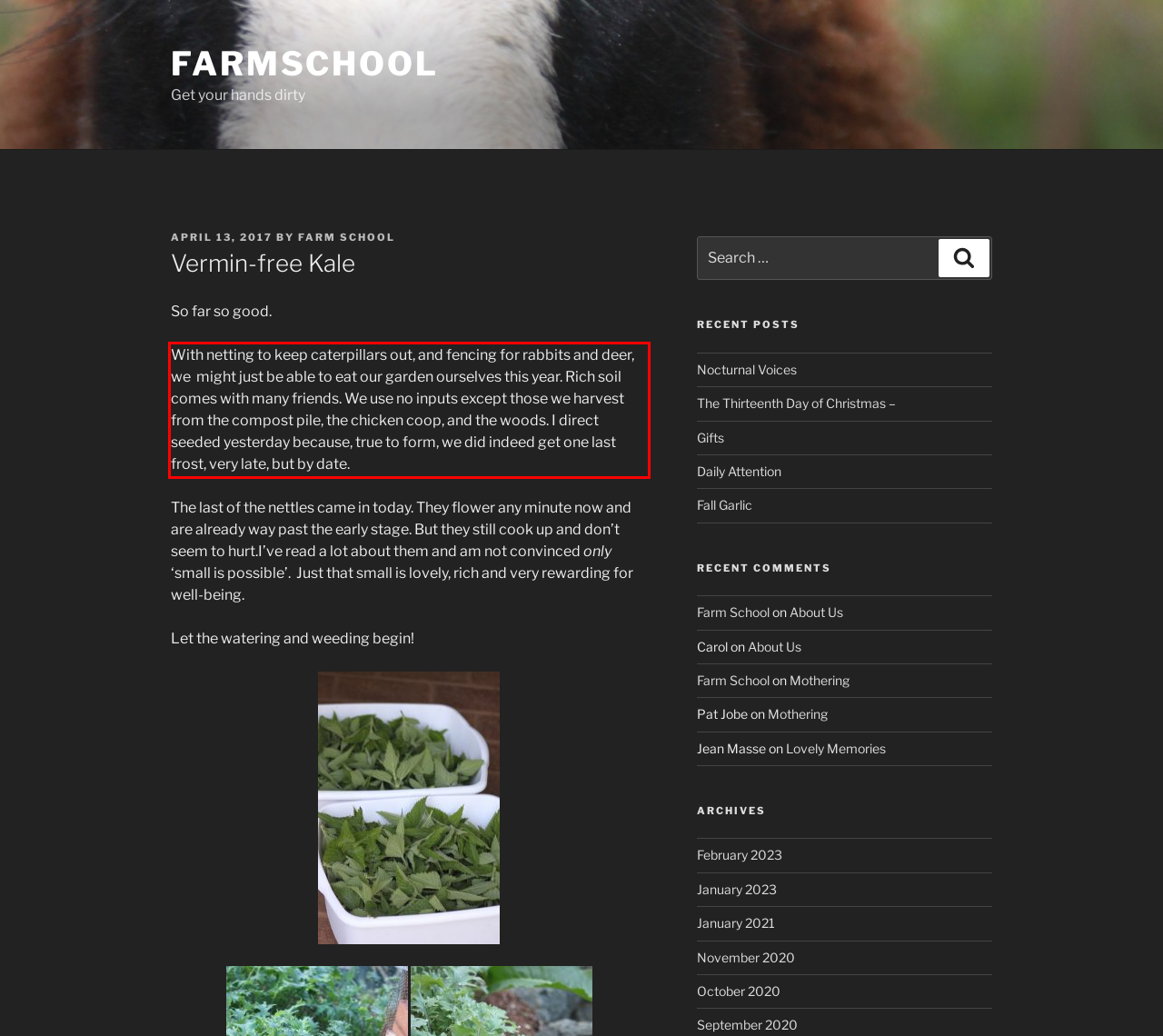Given the screenshot of a webpage, identify the red rectangle bounding box and recognize the text content inside it, generating the extracted text.

With netting to keep caterpillars out, and fencing for rabbits and deer, we might just be able to eat our garden ourselves this year. Rich soil comes with many friends. We use no inputs except those we harvest from the compost pile, the chicken coop, and the woods. I direct seeded yesterday because, true to form, we did indeed get one last frost, very late, but by date.